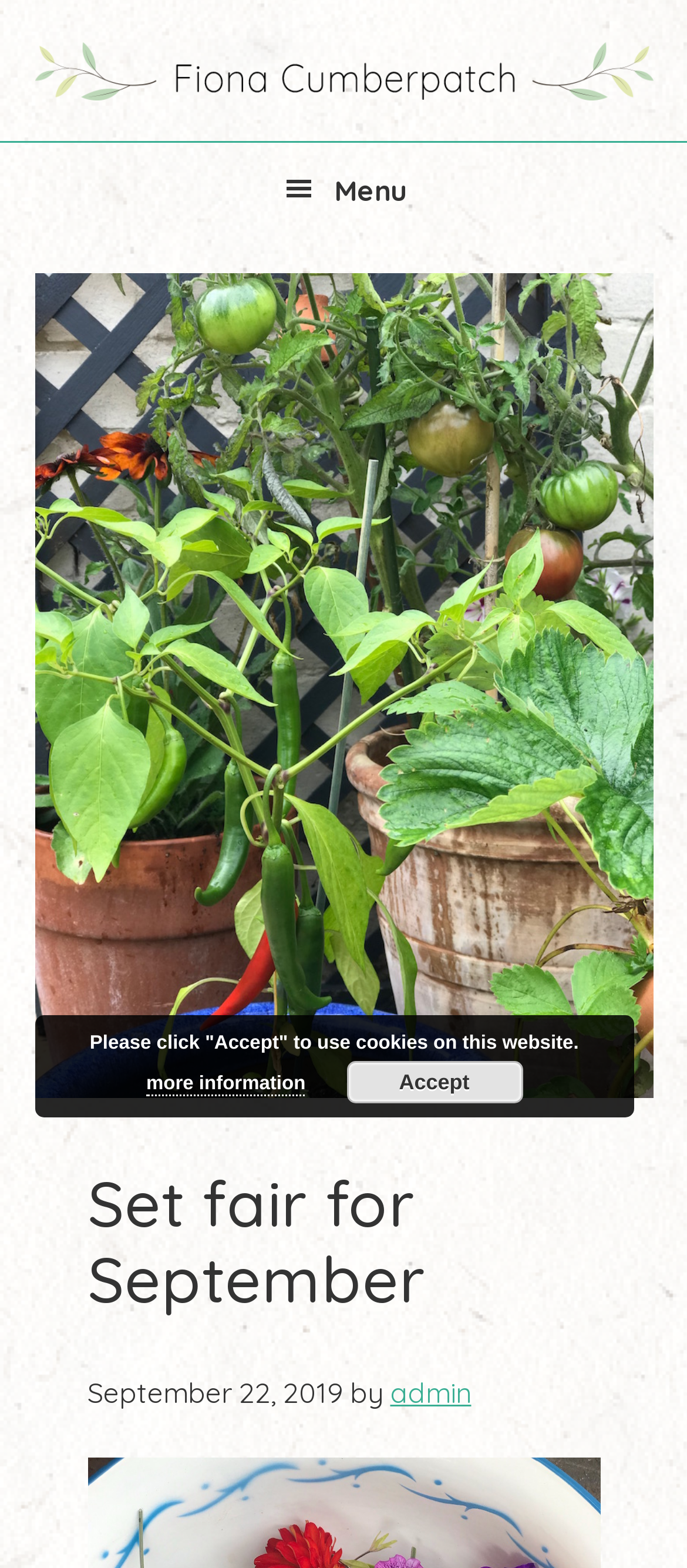From the webpage screenshot, predict the bounding box of the UI element that matches this description: "more information".

[0.213, 0.685, 0.445, 0.699]